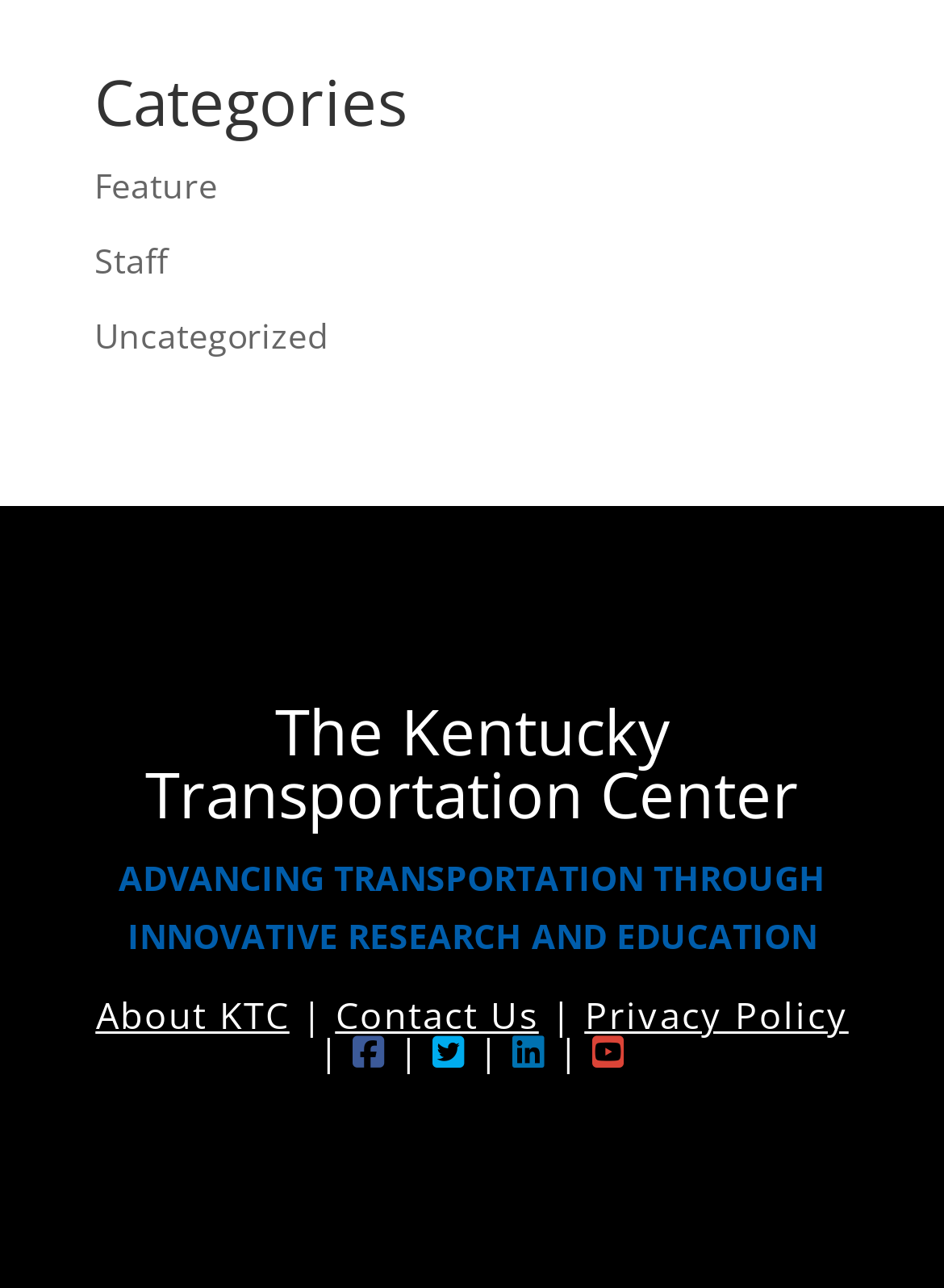Provide the bounding box coordinates of the HTML element this sentence describes: "About KTC".

[0.101, 0.77, 0.306, 0.807]